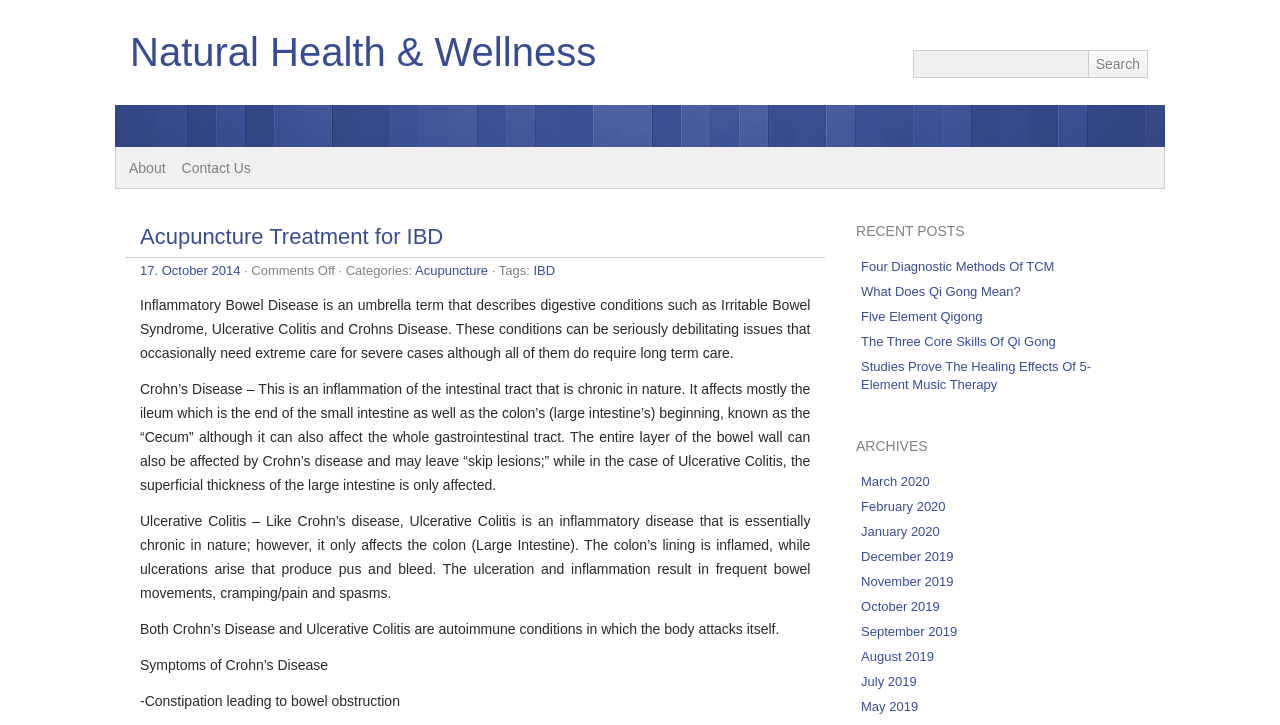Identify the bounding box coordinates of the section to be clicked to complete the task described by the following instruction: "Visit the About page". The coordinates should be four float numbers between 0 and 1, formatted as [left, top, right, bottom].

[0.095, 0.207, 0.136, 0.257]